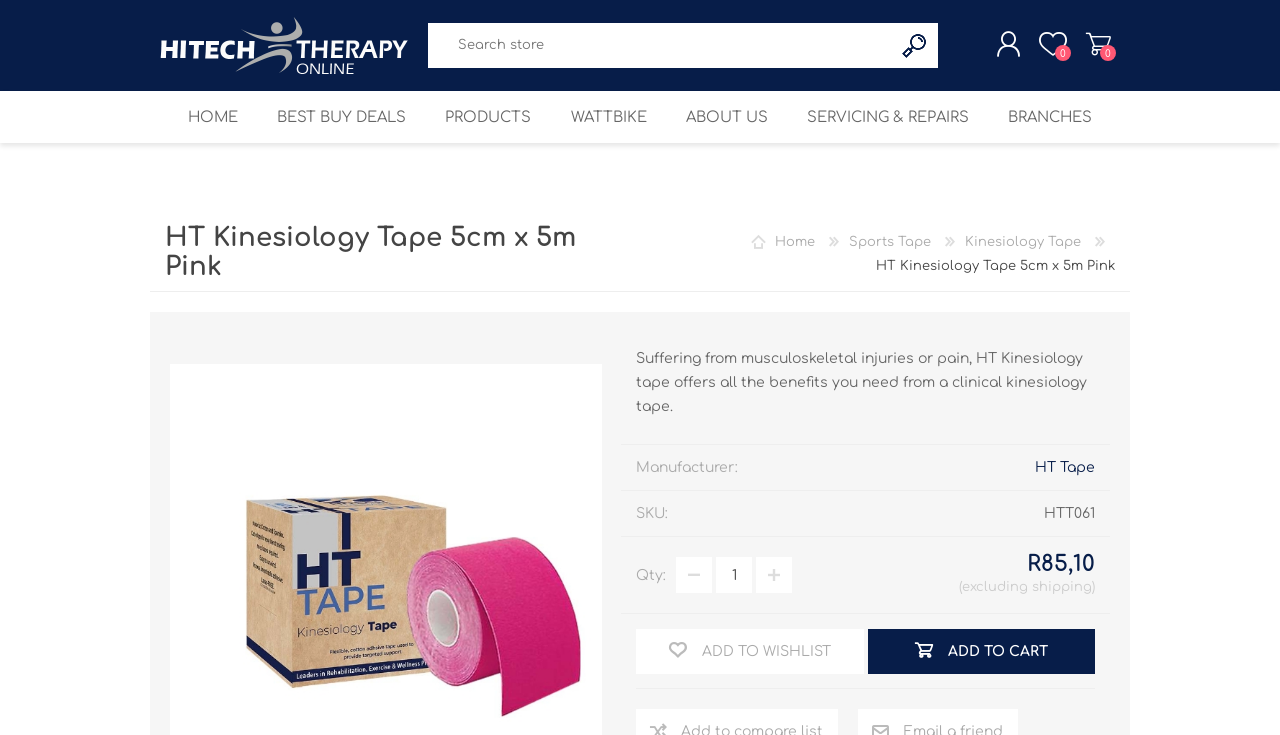Please specify the bounding box coordinates of the clickable region to carry out the following instruction: "Learn about HT Kinesiology Tape". The coordinates should be four float numbers between 0 and 1, in the format [left, top, right, bottom].

[0.129, 0.424, 0.463, 0.503]